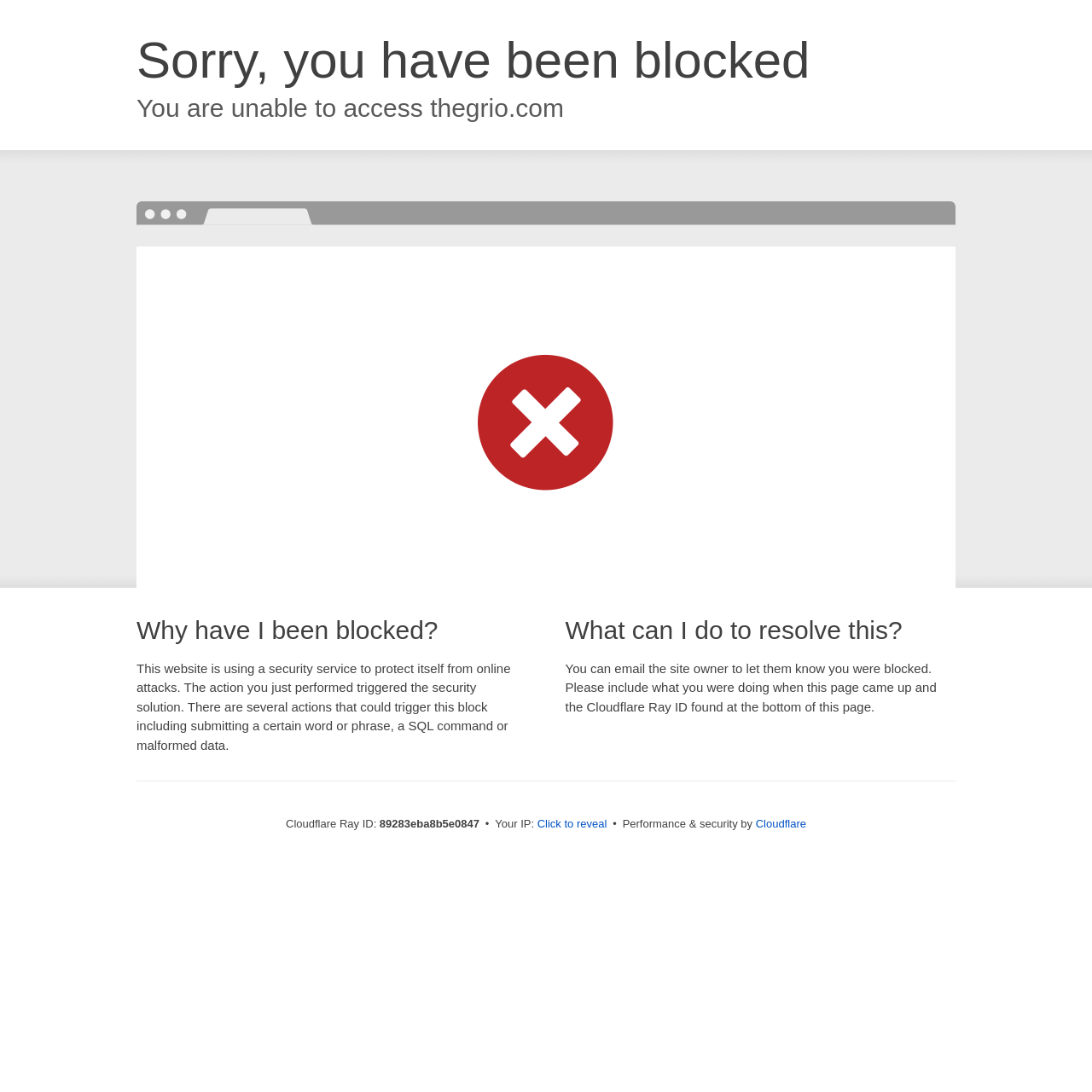Refer to the image and answer the question with as much detail as possible: What is the purpose of the security service?

The security service is used to protect the website from online attacks, as stated in the StaticText element with the text 'This website is using a security service to protect itself from online attacks.'